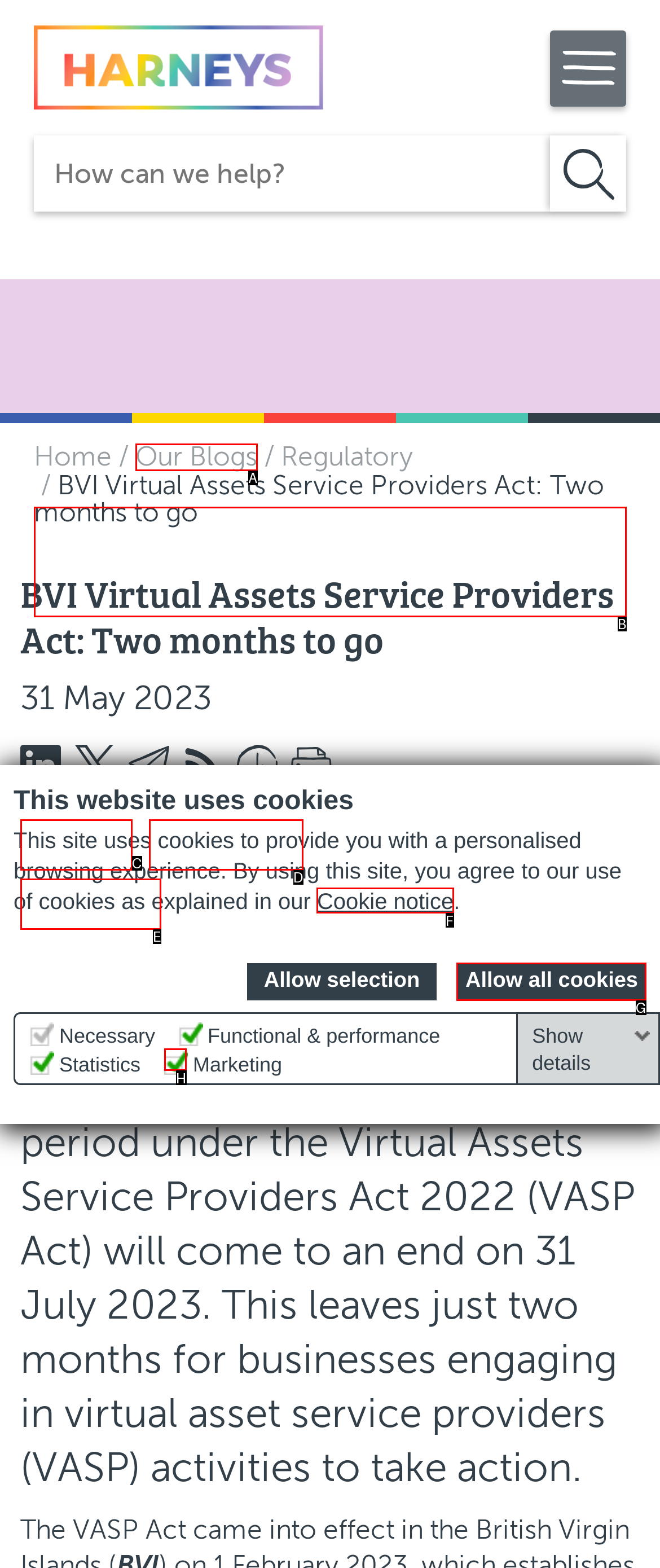Tell me which one HTML element I should click to complete the following instruction: Click the 'Allow all cookies' button
Answer with the option's letter from the given choices directly.

G